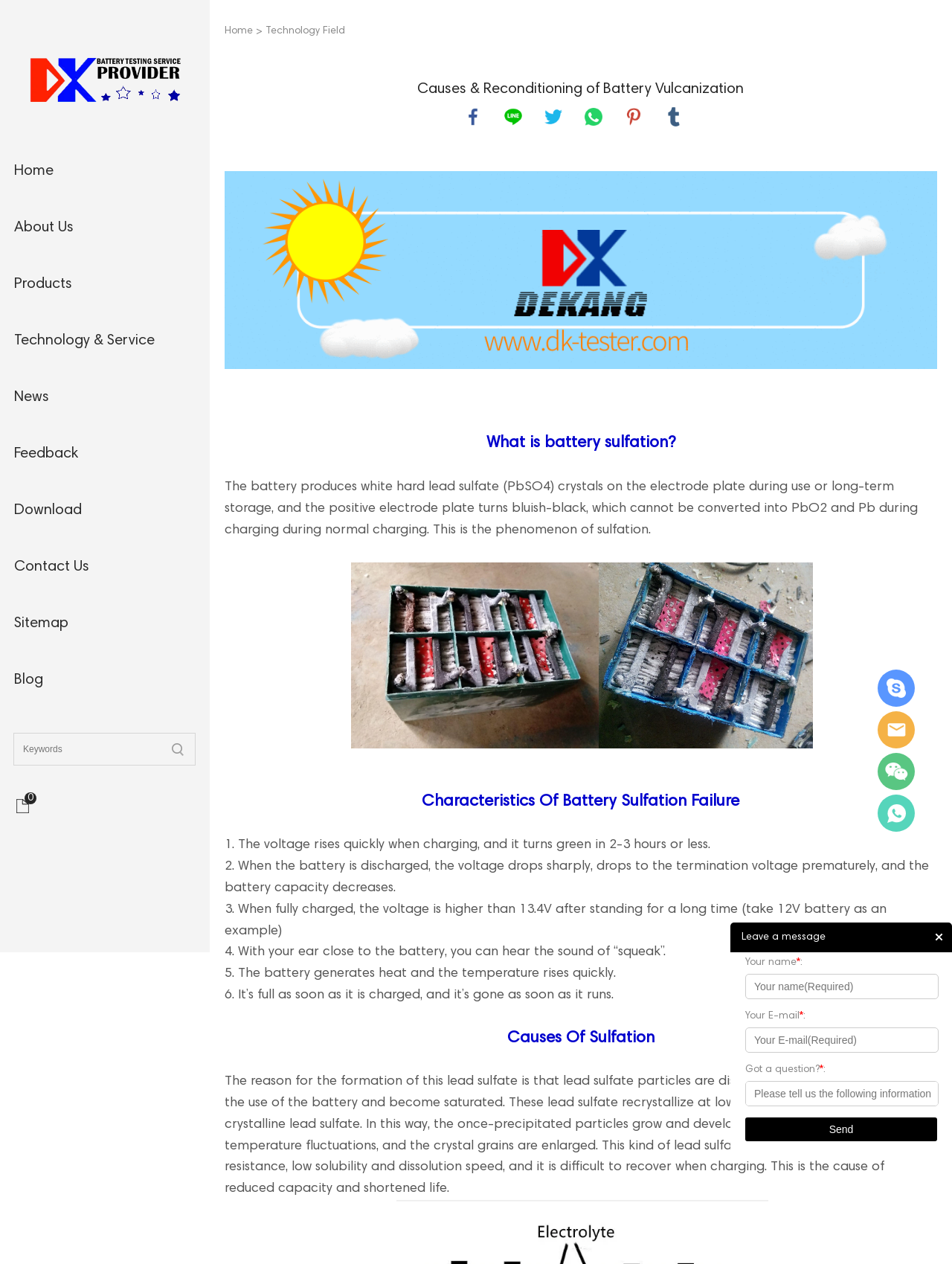Bounding box coordinates are to be given in the format (top-left x, top-left y, bottom-right x, bottom-right y). All values must be floating point numbers between 0 and 1. Provide the bounding box coordinate for the UI element described as: technology & service

[0.015, 0.249, 0.163, 0.29]